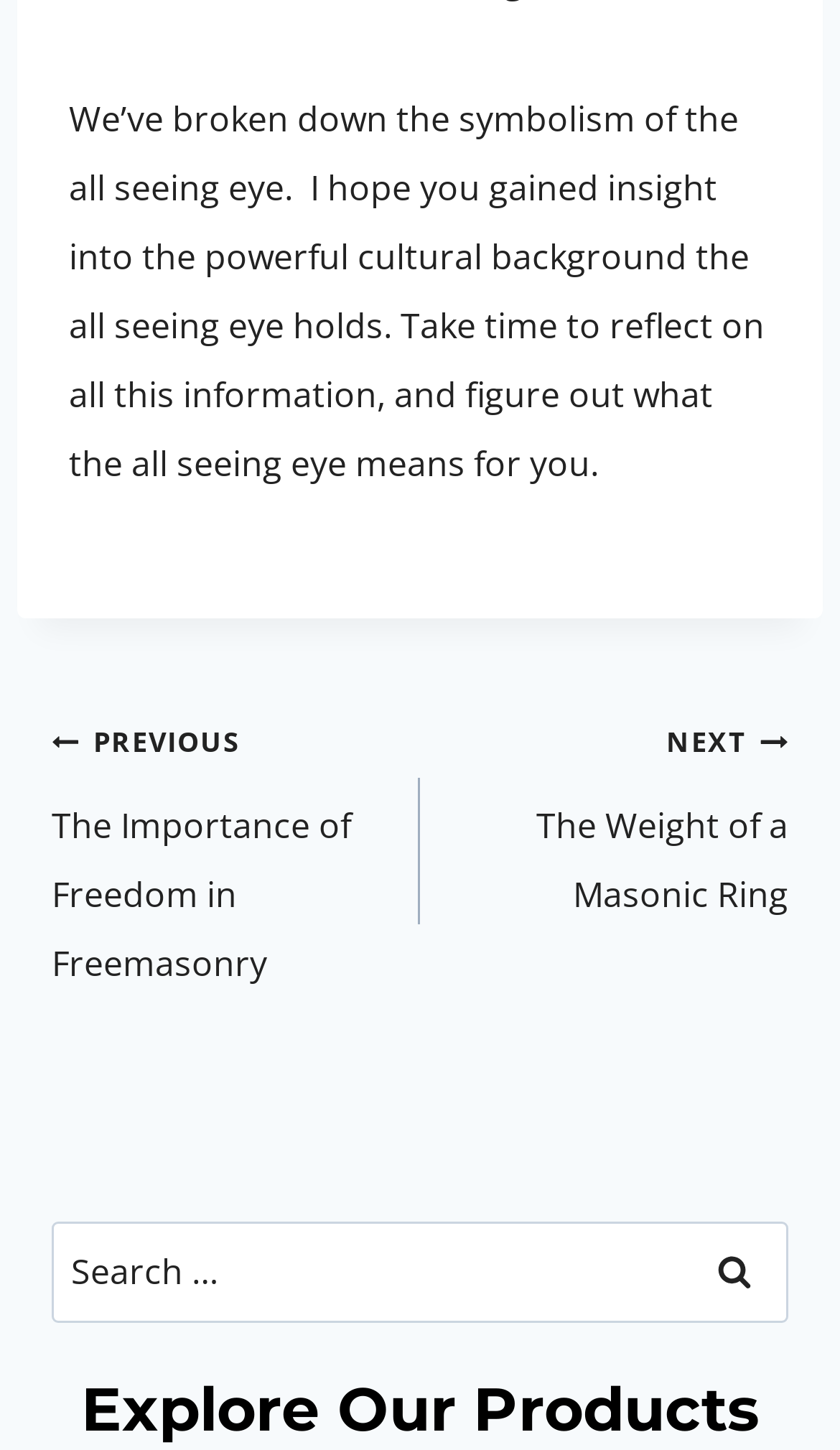How many navigation links are available?
Based on the image content, provide your answer in one word or a short phrase.

2